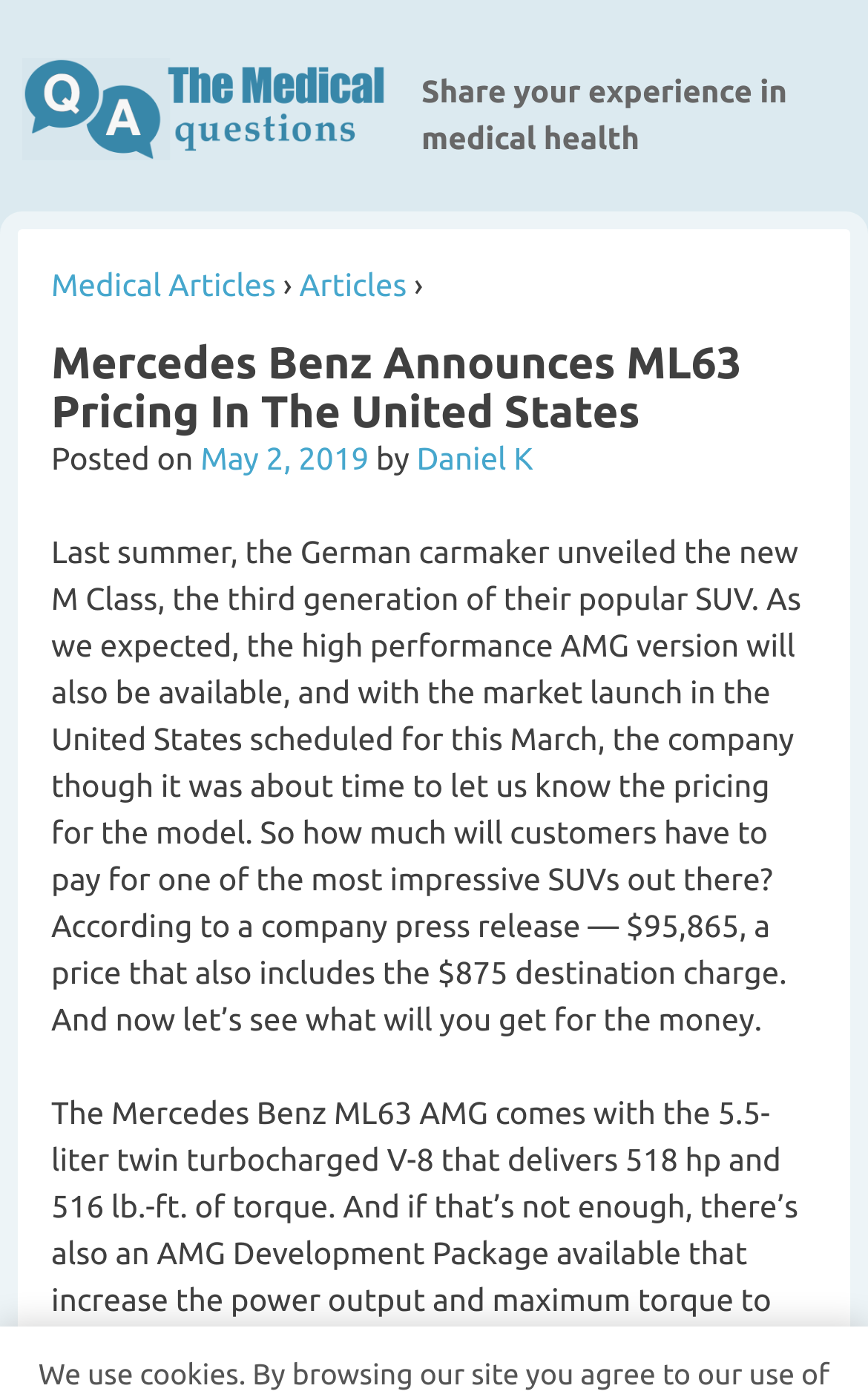Determine the bounding box for the UI element as described: "Articles". The coordinates should be represented as four float numbers between 0 and 1, formatted as [left, top, right, bottom].

[0.345, 0.191, 0.469, 0.217]